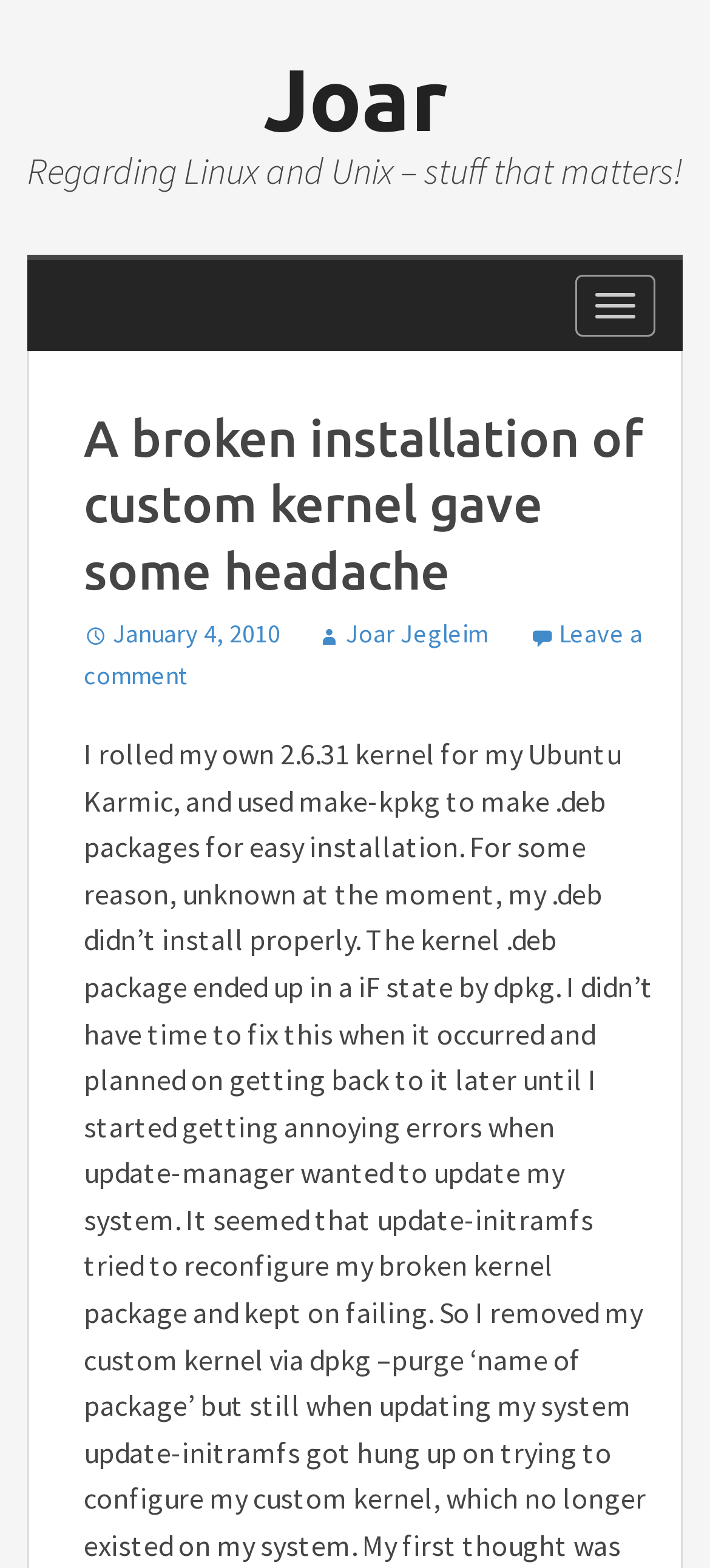What is the name of the author of this article? Using the information from the screenshot, answer with a single word or phrase.

Joar Jegleim